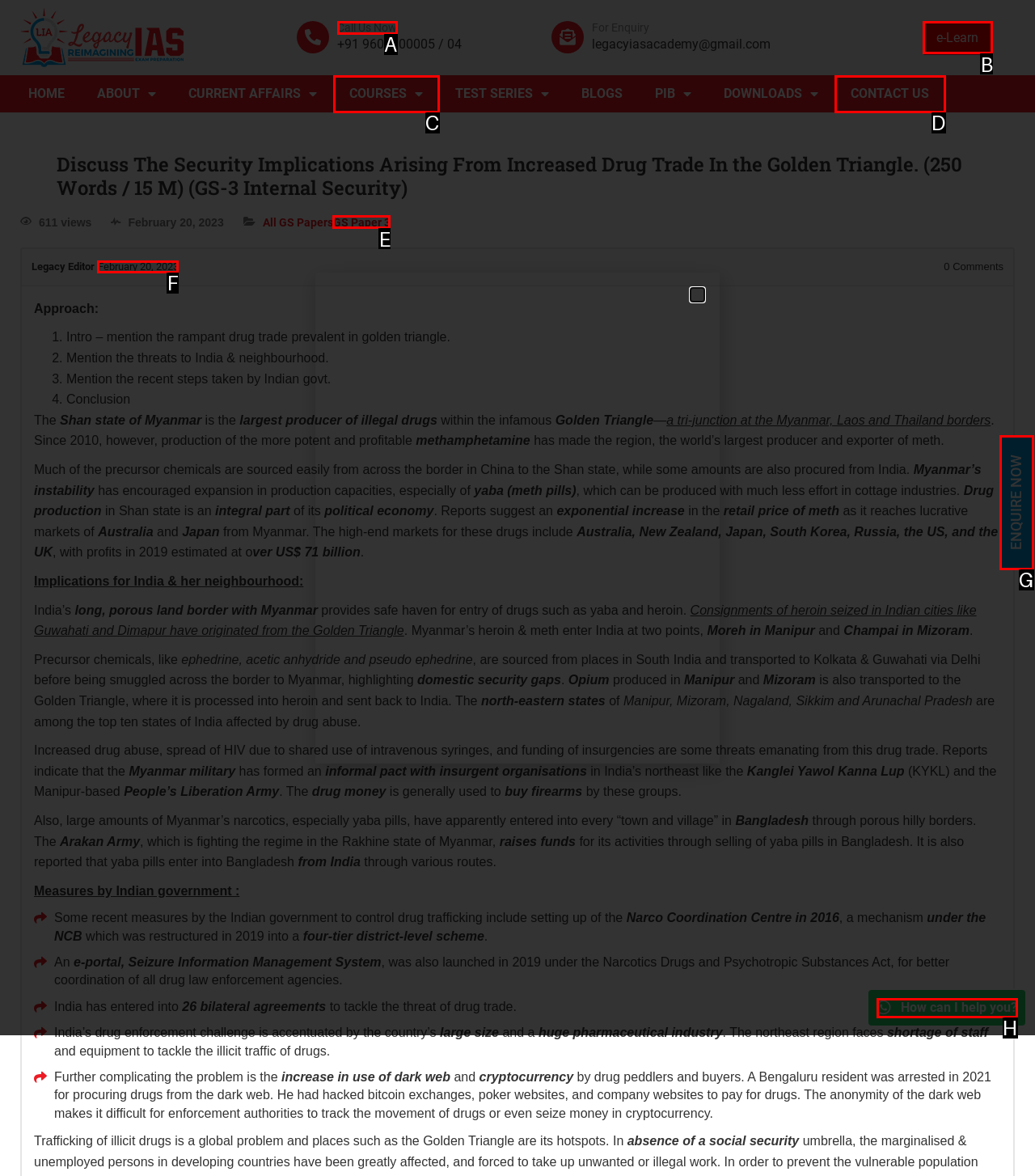Find the HTML element to click in order to complete this task: Click on the 'e-Learn' button
Answer with the letter of the correct option.

B